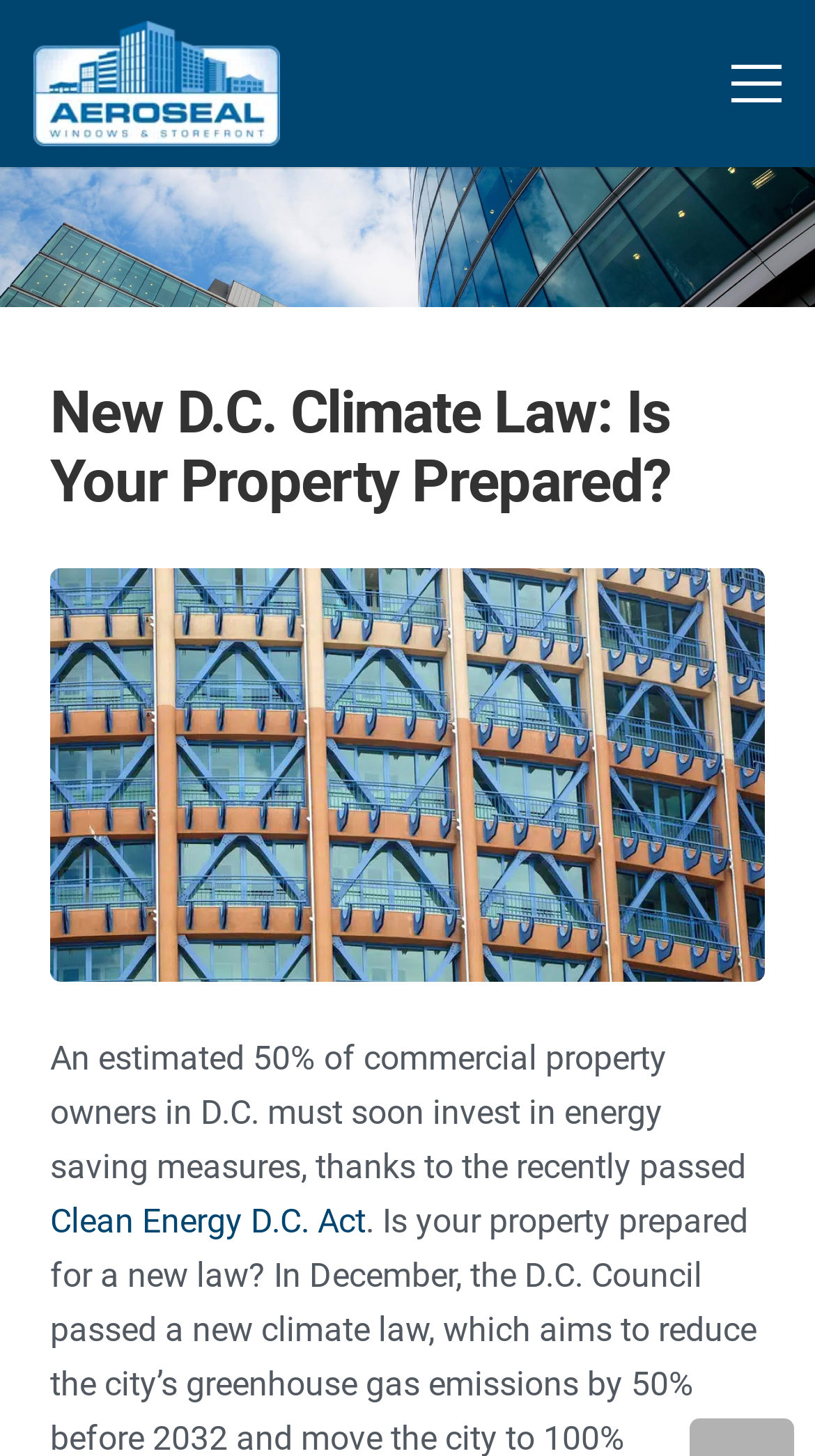Mark the bounding box of the element that matches the following description: "Clean Energy D.C. Act".

[0.062, 0.825, 0.449, 0.852]